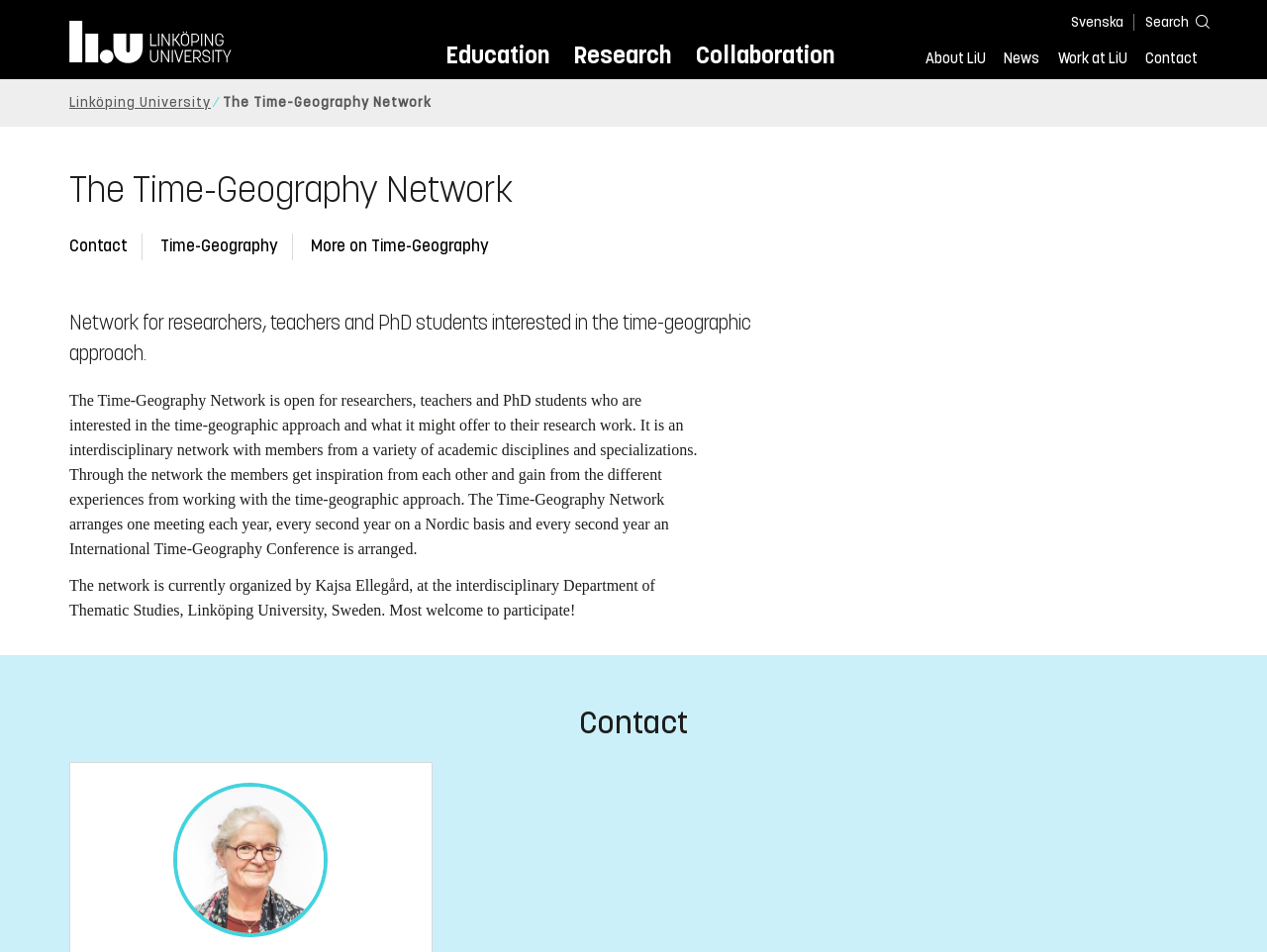How often does the network arrange meetings?
Look at the screenshot and respond with one word or a short phrase.

One meeting each year